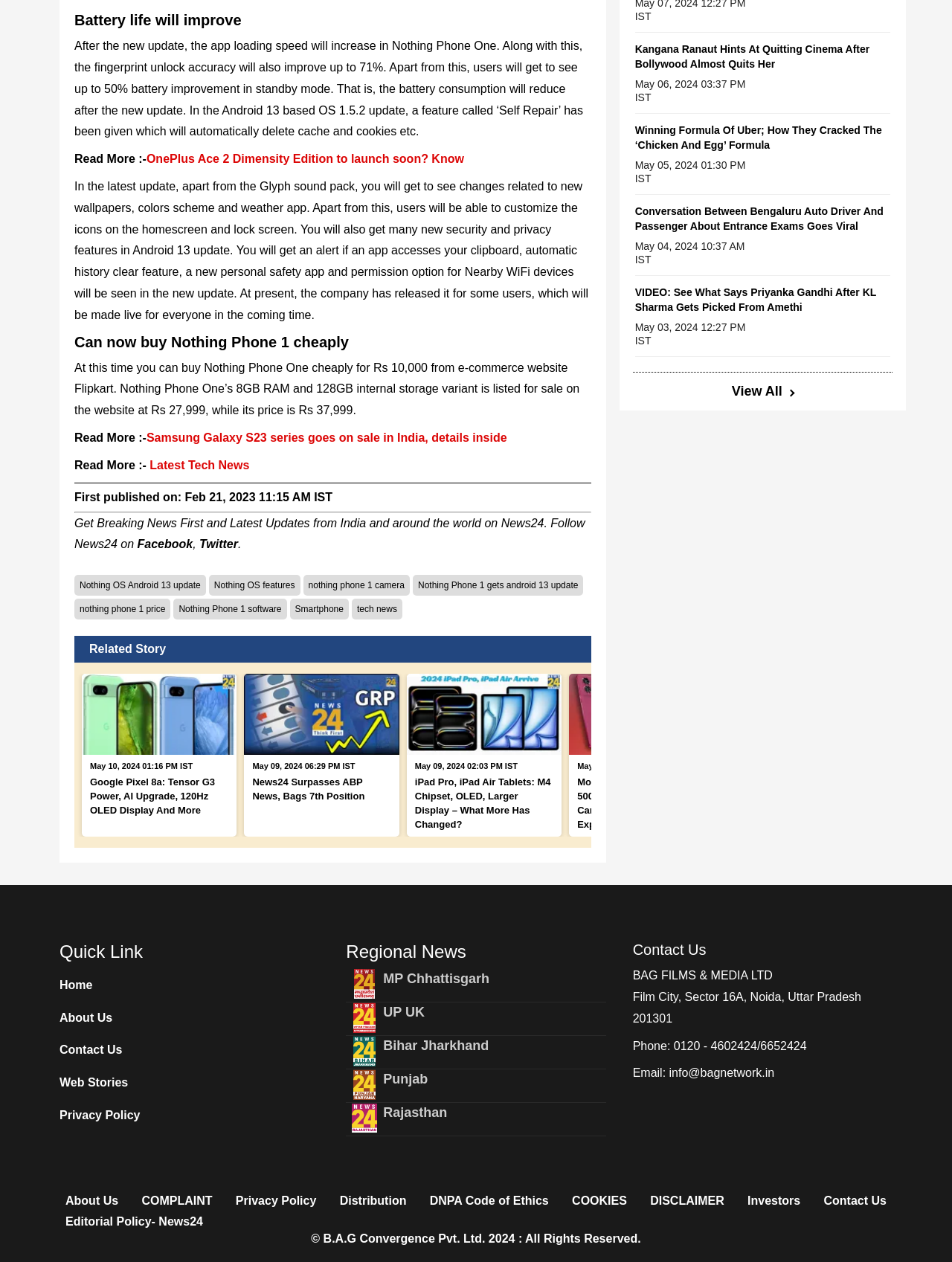Respond with a single word or phrase:
What is the name of the social media platform mentioned in the footer?

Facebook